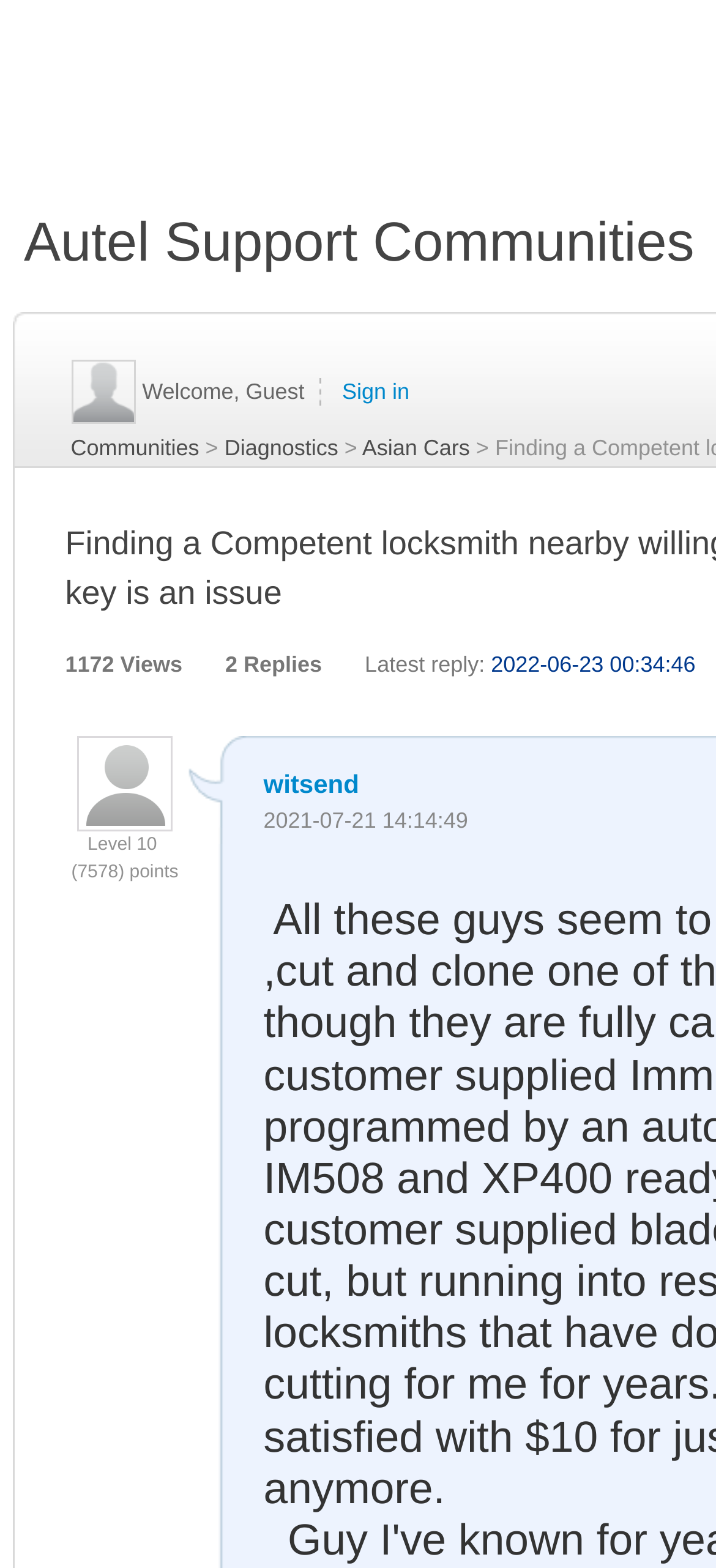Locate the bounding box coordinates of the clickable area to execute the instruction: "Check the latest reply". Provide the coordinates as four float numbers between 0 and 1, represented as [left, top, right, bottom].

[0.509, 0.416, 0.686, 0.432]